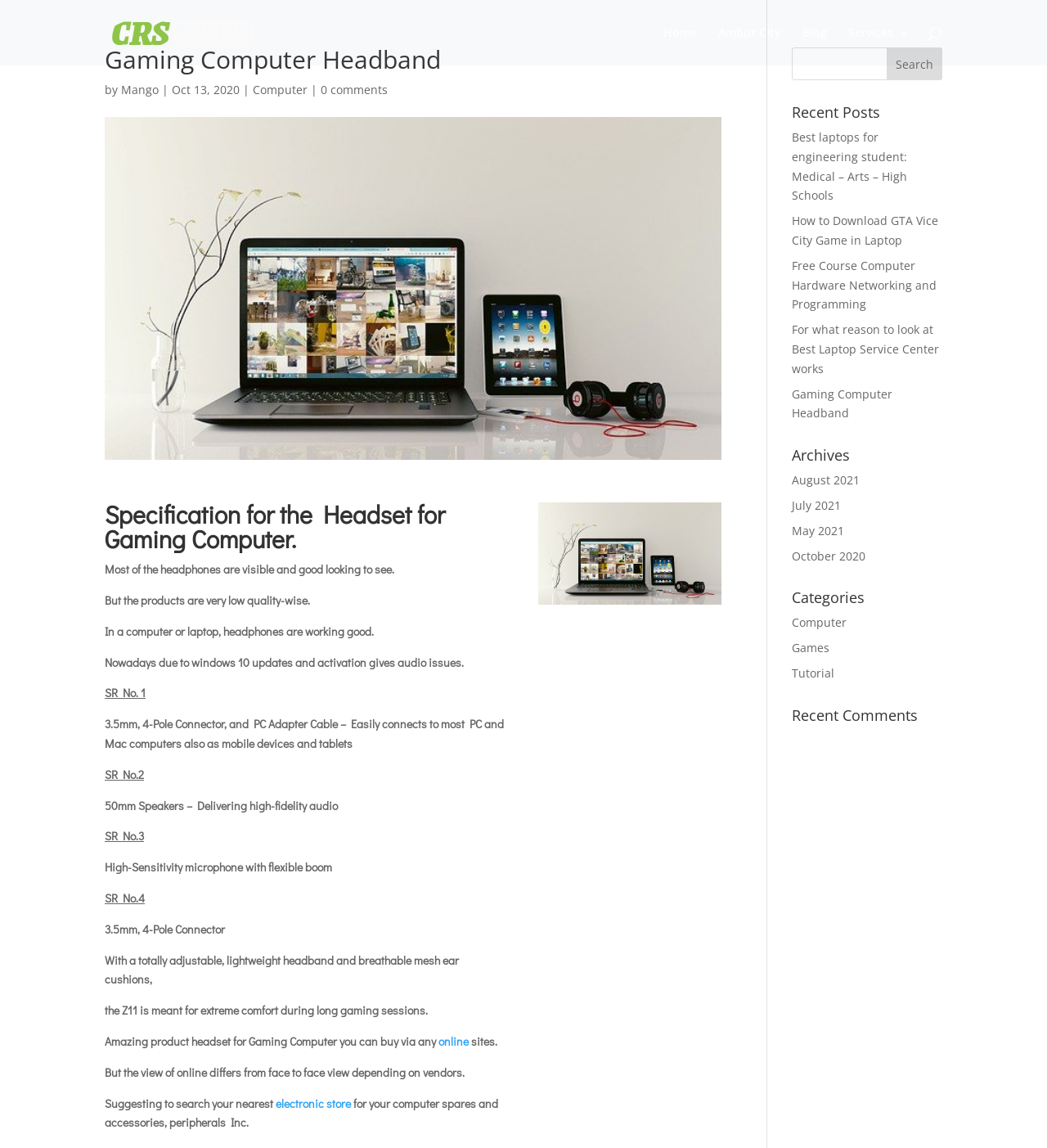What is the type of connector mentioned in the specification?
Deliver a detailed and extensive answer to the question.

I looked at the specification section of the webpage and found that it mentions '3.5mm, 4-Pole Connector, and PC Adapter Cable – Easily connects to most PC and Mac computers also as mobile devices and tablets'.